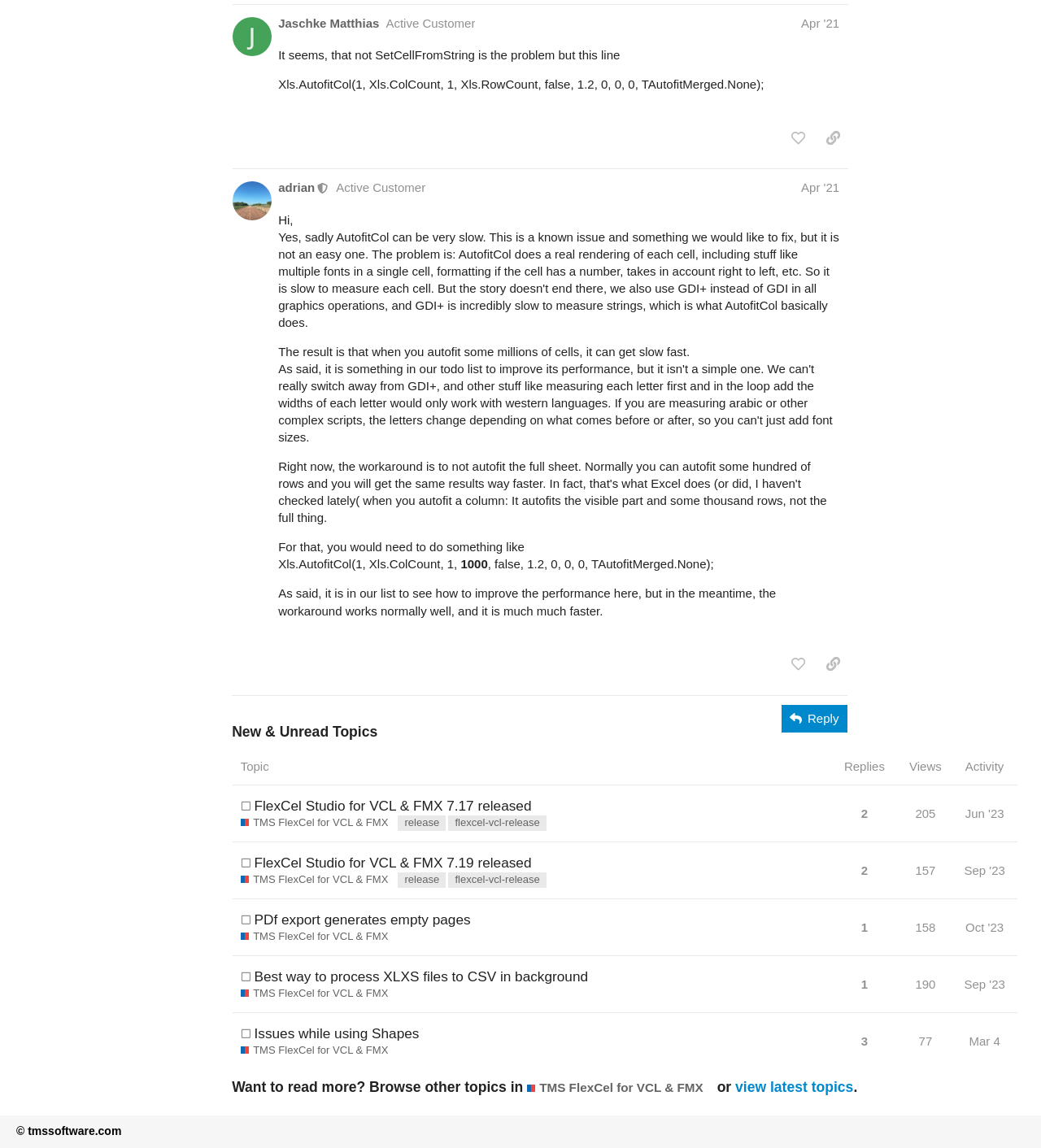What is the name of the component suite mentioned in the topic 'FlexCel Studio for VCL & FMX 7.17 released'
Look at the image and respond to the question as thoroughly as possible.

This answer can be obtained by looking at the topic 'FlexCel Studio for VCL & FMX 7.17 released', where the name 'TMS FlexCel for VCL & FMX' is mentioned as the component suite.